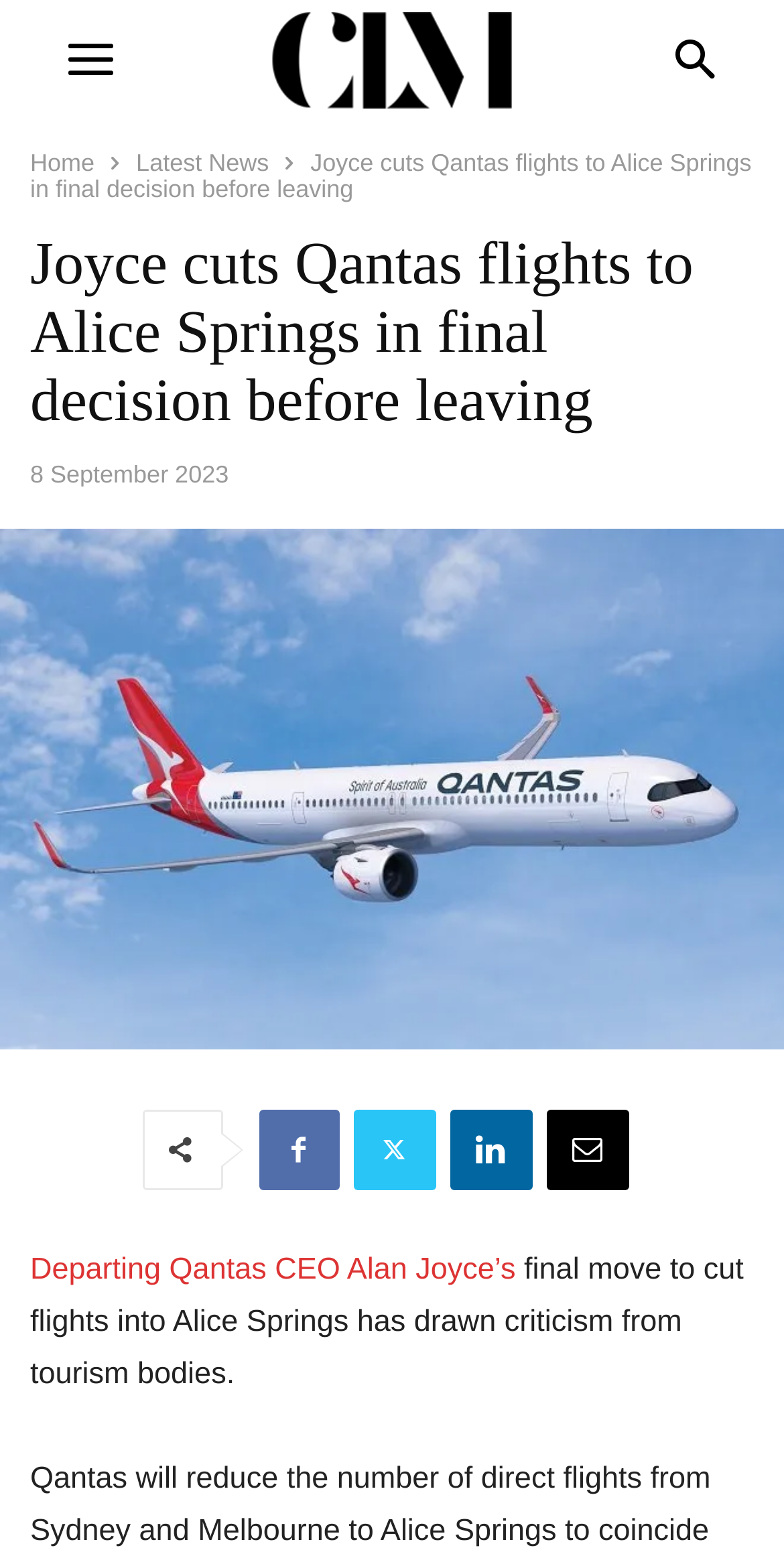Please reply to the following question with a single word or a short phrase:
What is the name of the CEO mentioned in the article?

Alan Joyce